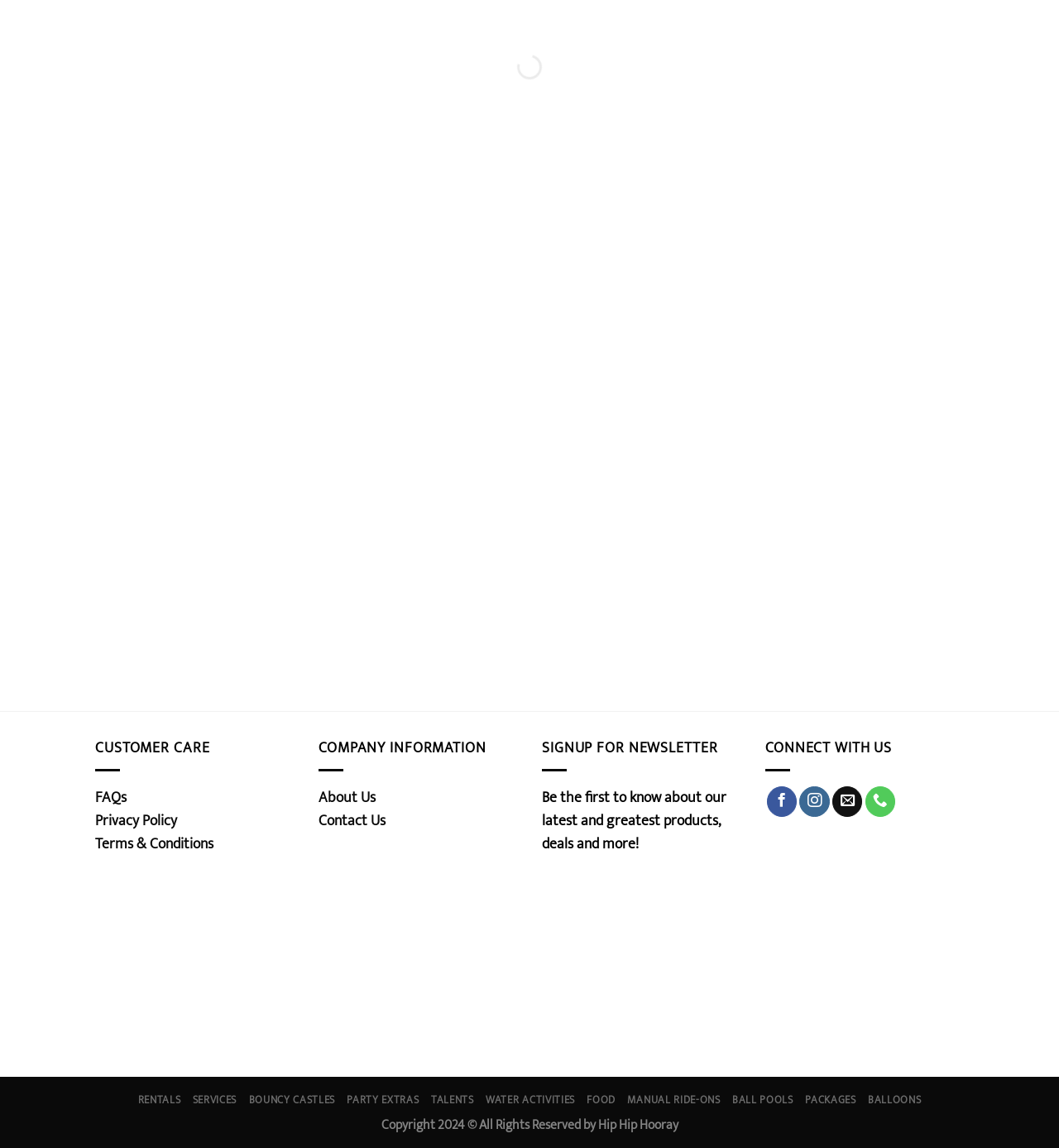Please analyze the image and give a detailed answer to the question:
What is the section 'COMPANY INFORMATION' likely to contain?

The 'COMPANY INFORMATION' section is likely to contain links to pages that provide more information about the company, such as its history, mission, and values, as well as contact information, which is supported by the presence of 'About Us' and 'Contact Us' links within this section.